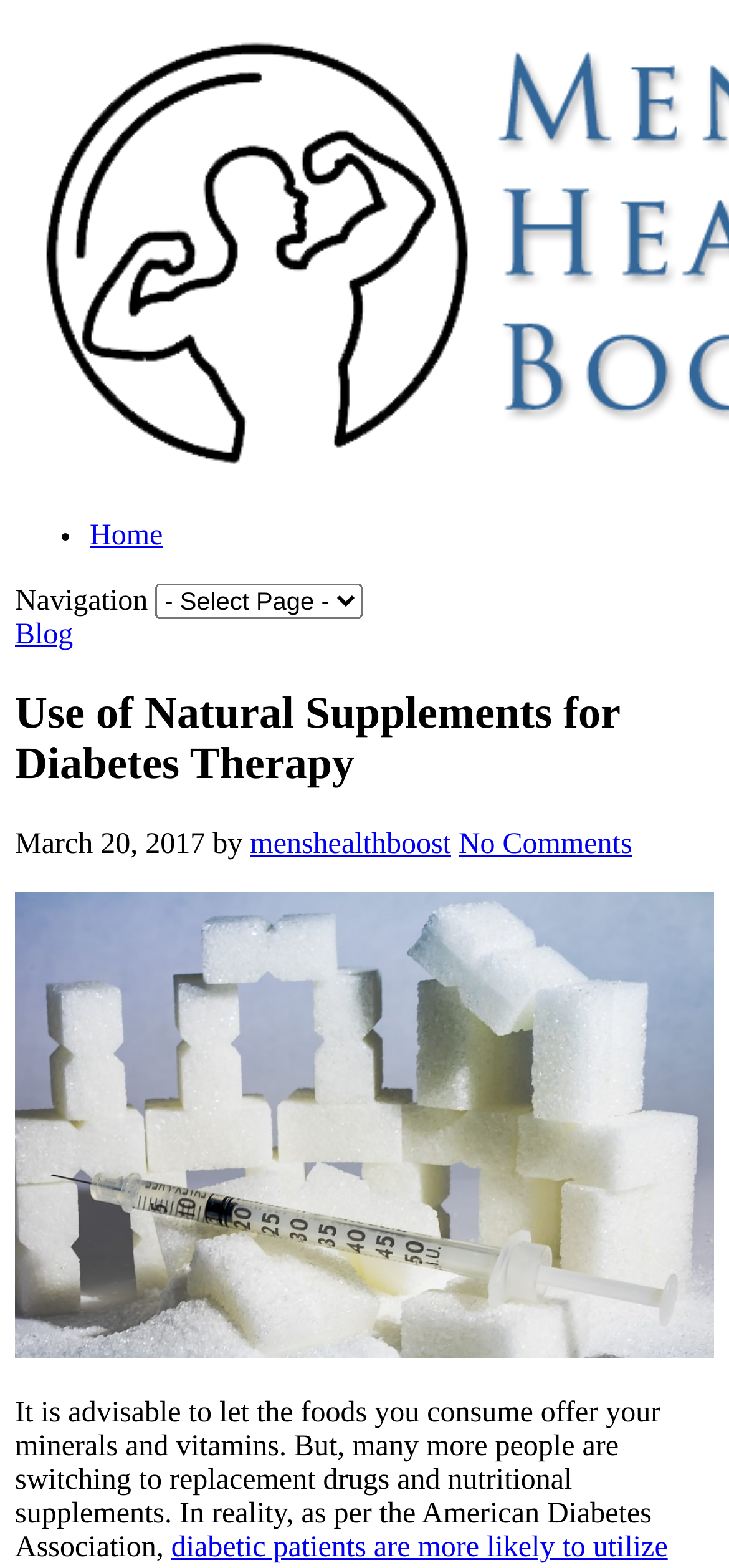Extract the bounding box coordinates for the UI element described by the text: "No Comments". The coordinates should be in the form of [left, top, right, bottom] with values between 0 and 1.

[0.629, 0.528, 0.867, 0.548]